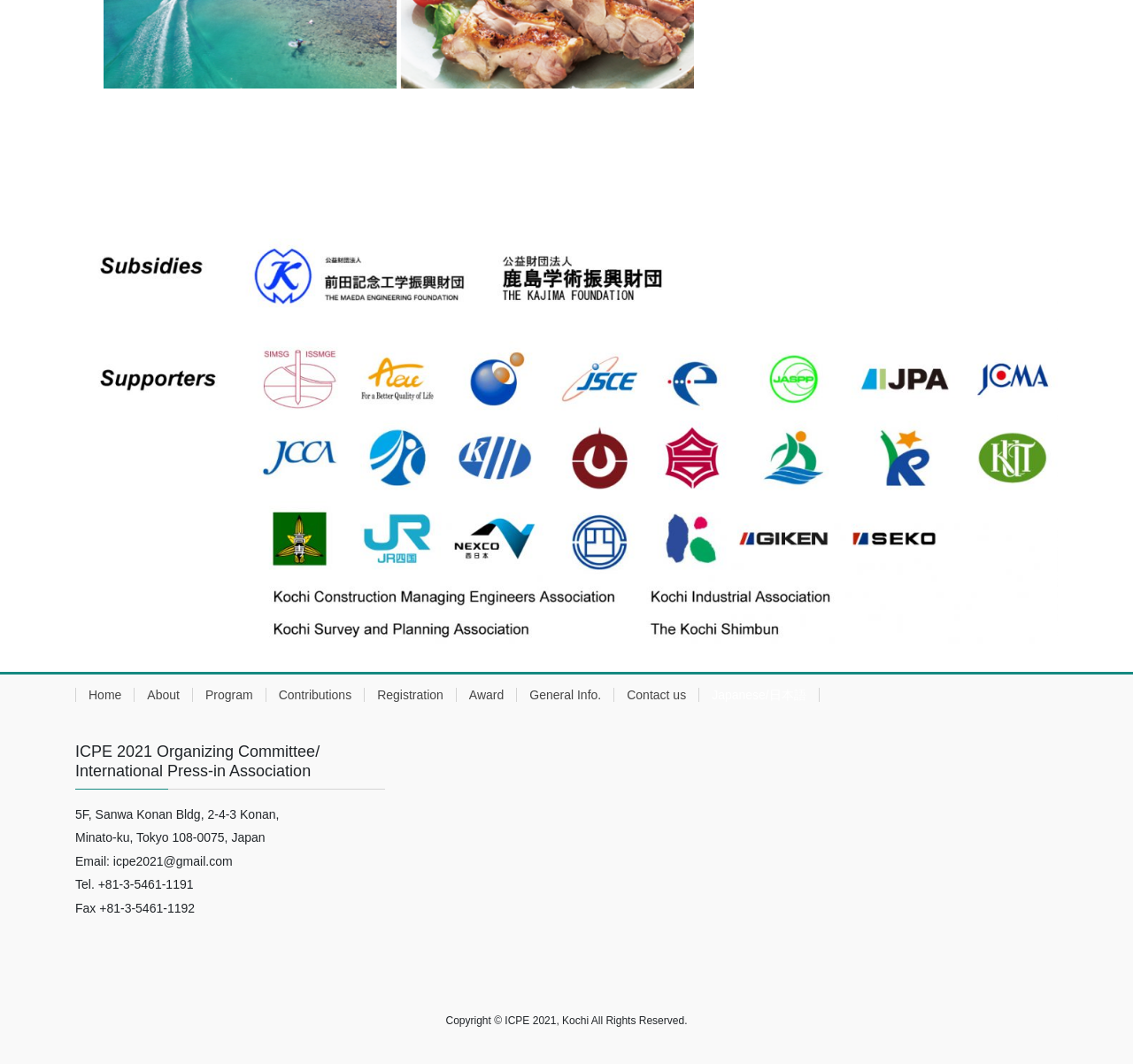Examine the screenshot and answer the question in as much detail as possible: What is the email address of the ICPE 2021 Organizing Committee?

I found a static text element with the email address 'icpe2021@gmail.com' in the contact information section of the webpage, which is located at the bottom left corner.